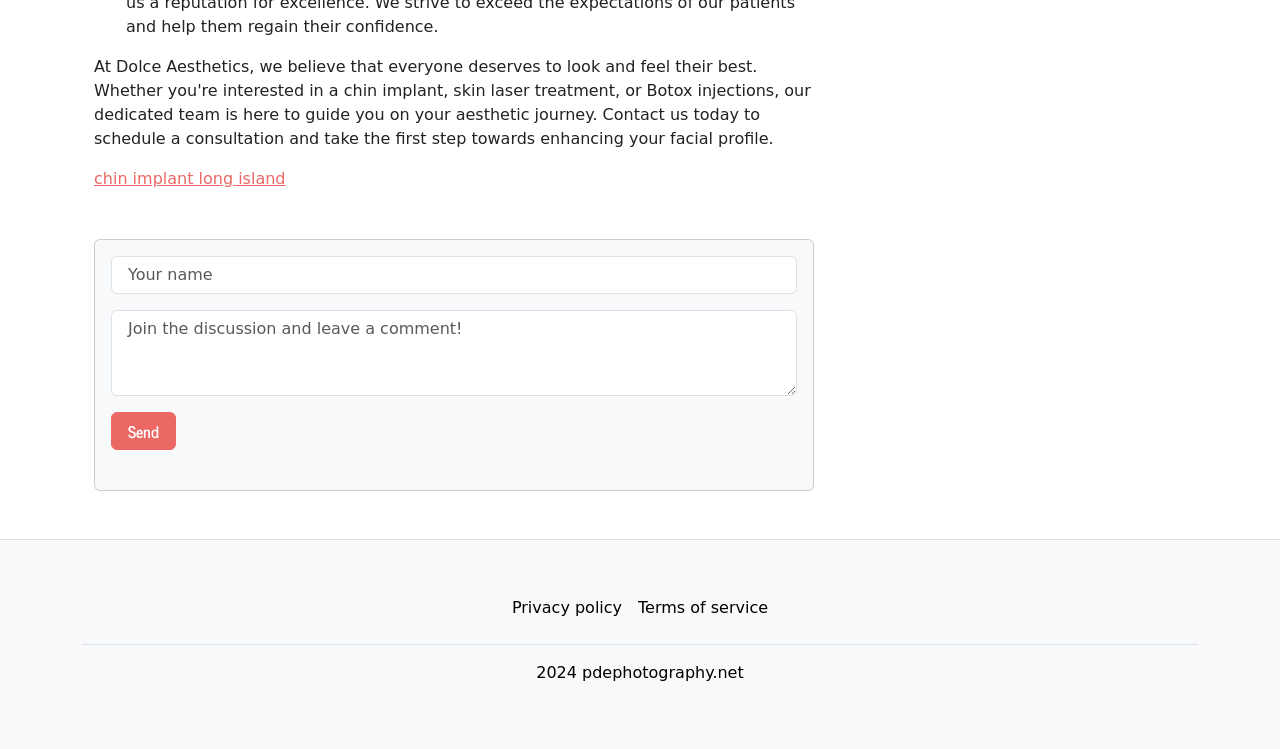What is the copyright year of the website?
Can you provide an in-depth and detailed response to the question?

The StaticText element with the text '2024 pdephotography.net' is likely a copyright notice, indicating that the copyright year of the website is 2024.